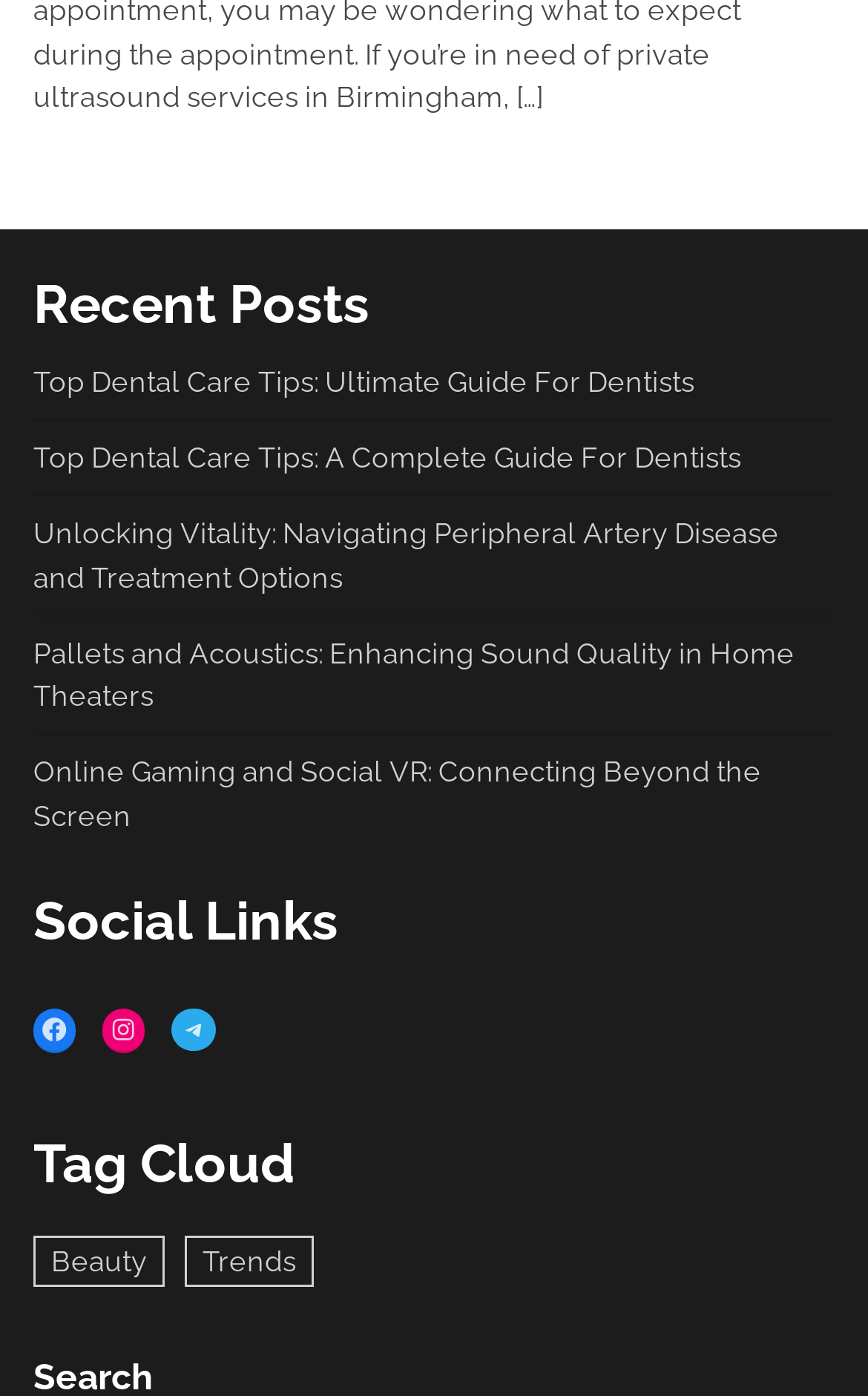Indicate the bounding box coordinates of the element that needs to be clicked to satisfy the following instruction: "Explore the tag cloud for Beauty". The coordinates should be four float numbers between 0 and 1, i.e., [left, top, right, bottom].

[0.038, 0.885, 0.19, 0.922]